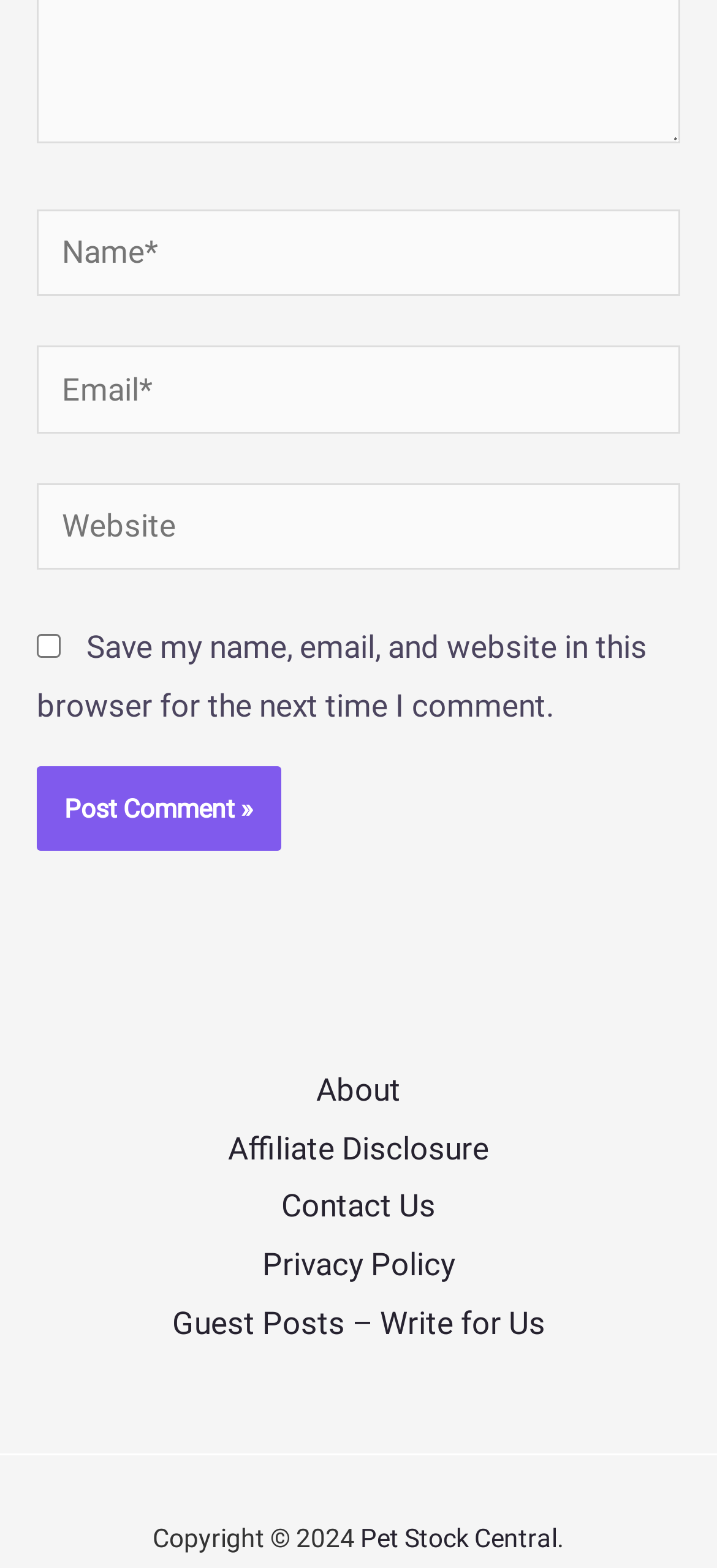Indicate the bounding box coordinates of the element that must be clicked to execute the instruction: "Enter your name". The coordinates should be given as four float numbers between 0 and 1, i.e., [left, top, right, bottom].

[0.051, 0.133, 0.947, 0.189]